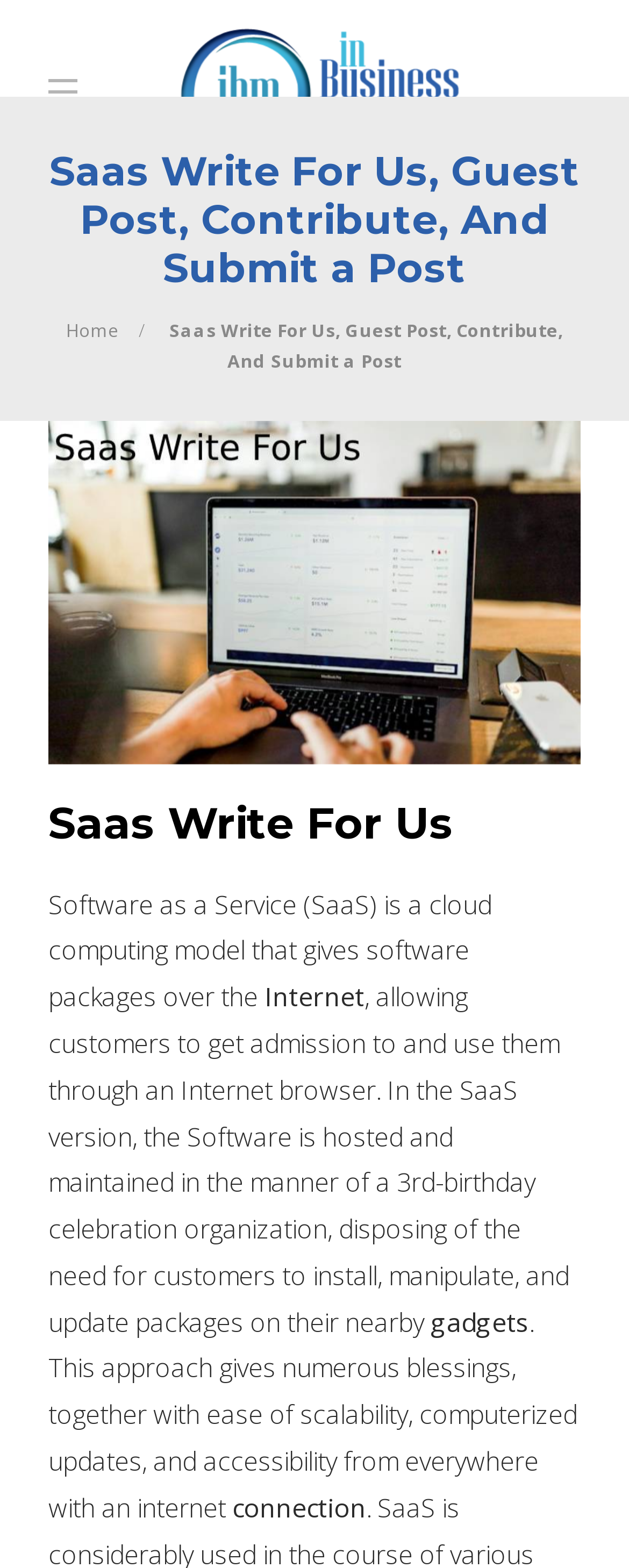How do customers access SaaS software?
Using the information from the image, give a concise answer in one word or a short phrase.

Through an Internet browser